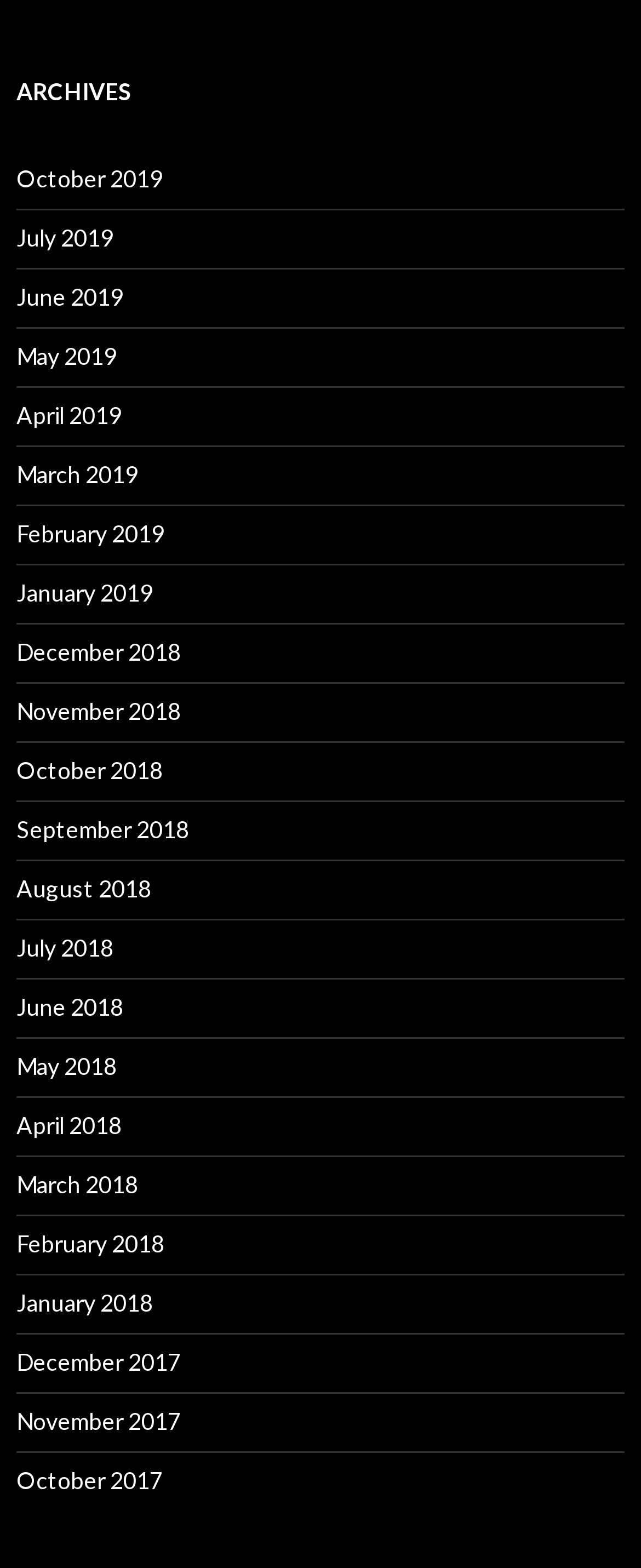Please locate the clickable area by providing the bounding box coordinates to follow this instruction: "view April 2019 archives".

[0.026, 0.256, 0.19, 0.274]